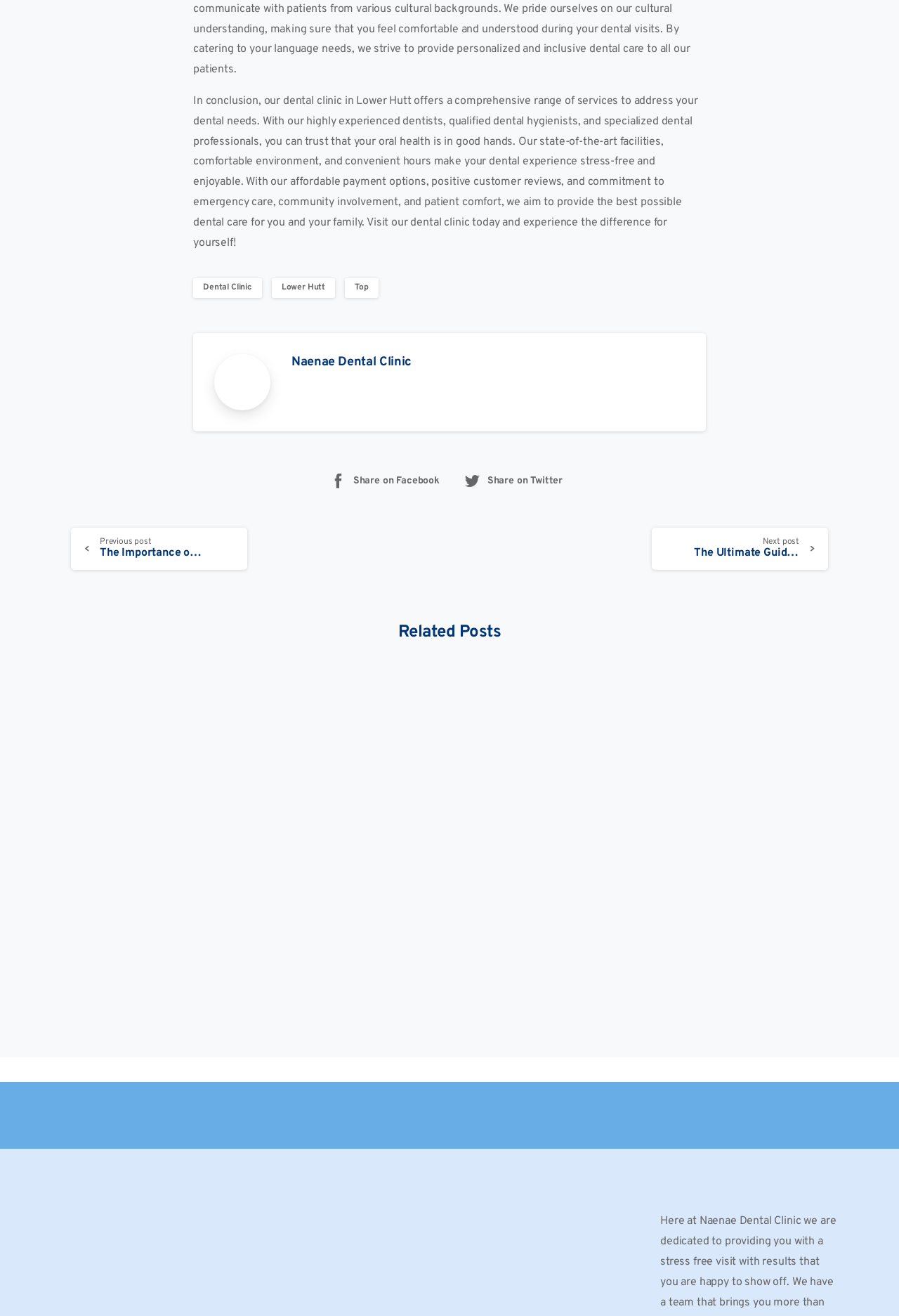Determine the bounding box coordinates of the region that needs to be clicked to achieve the task: "Read the previous post".

[0.066, 0.413, 0.287, 0.424]